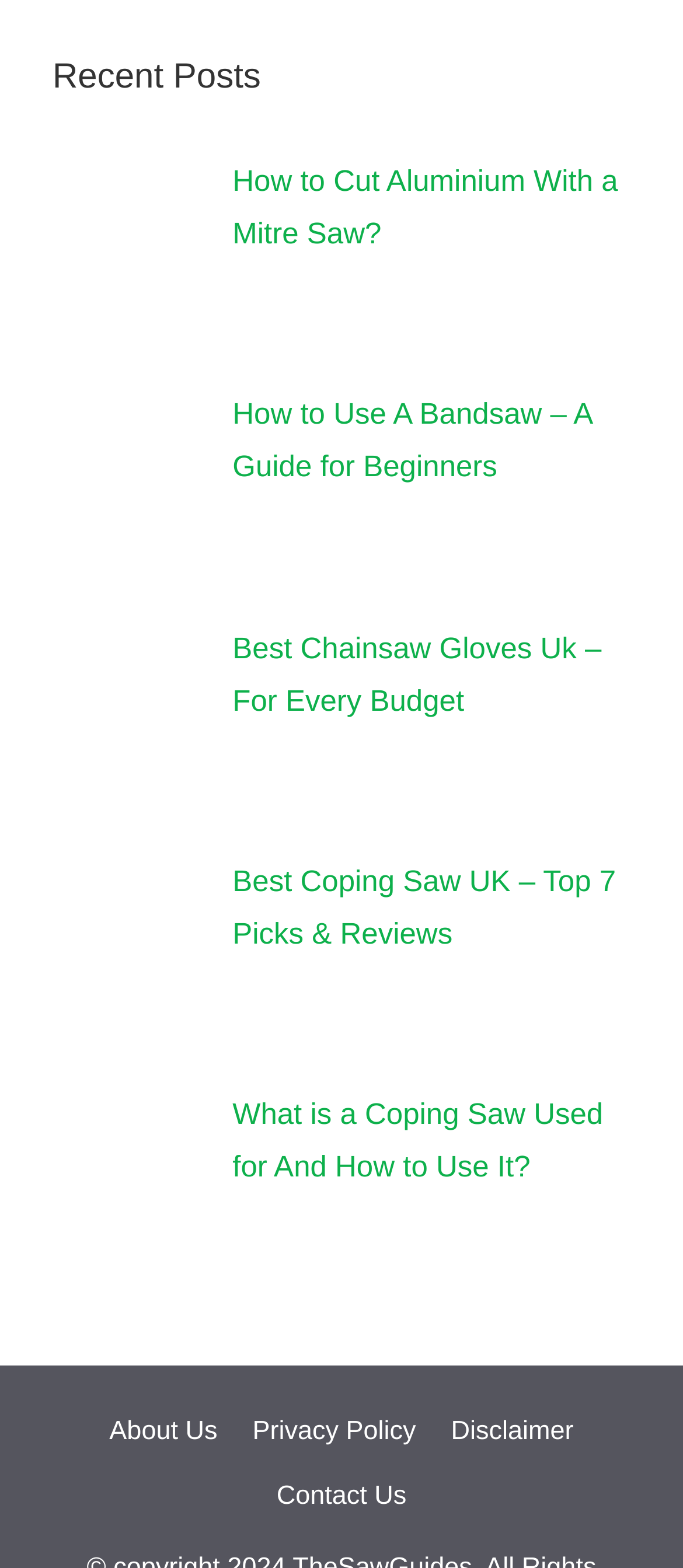Locate the bounding box coordinates of the region to be clicked to comply with the following instruction: "read about how to cut aluminium with mitre saw". The coordinates must be four float numbers between 0 and 1, in the form [left, top, right, bottom].

[0.34, 0.105, 0.905, 0.159]